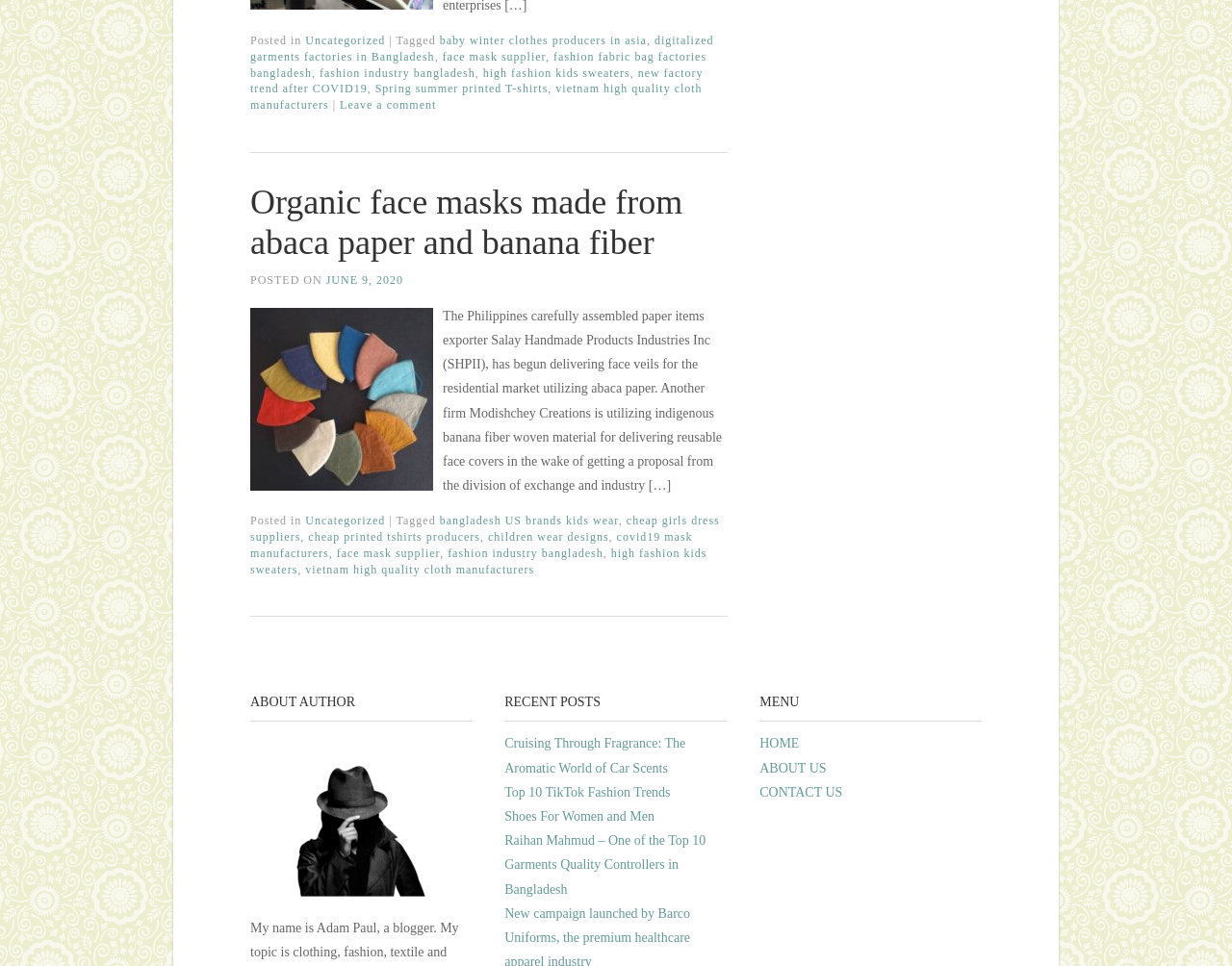Answer with a single word or phrase: 
What is the date of the post?

JUNE 9, 2020